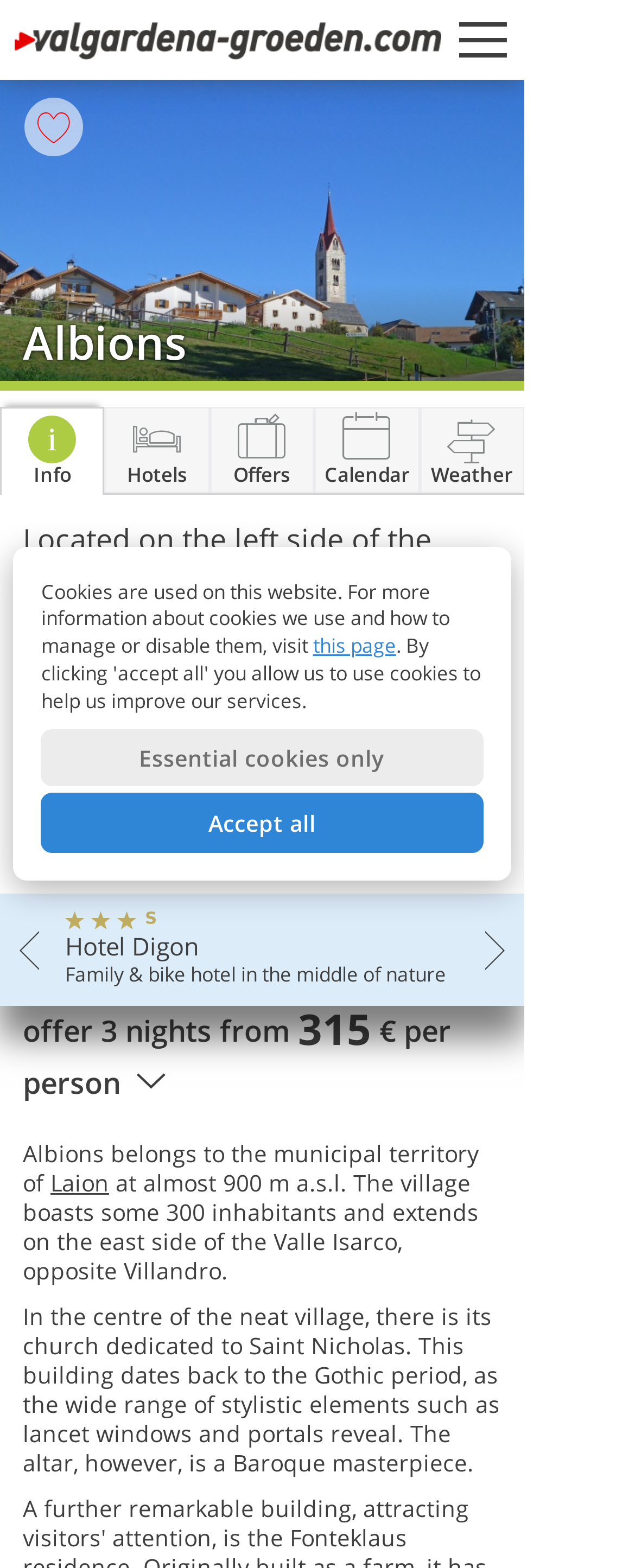Determine the bounding box coordinates of the target area to click to execute the following instruction: "Read more about the village of Albions."

[0.036, 0.332, 0.79, 0.424]